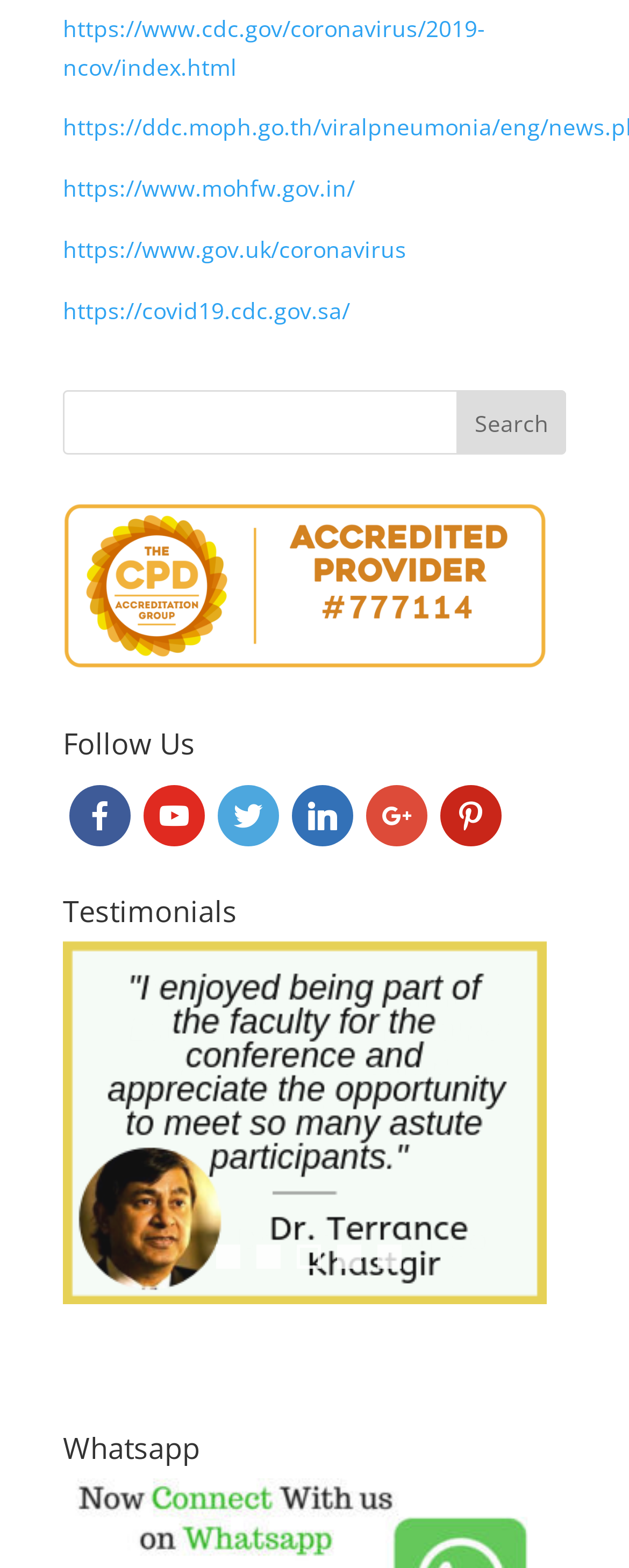Please respond to the question with a concise word or phrase:
How many images are on the webpage?

2